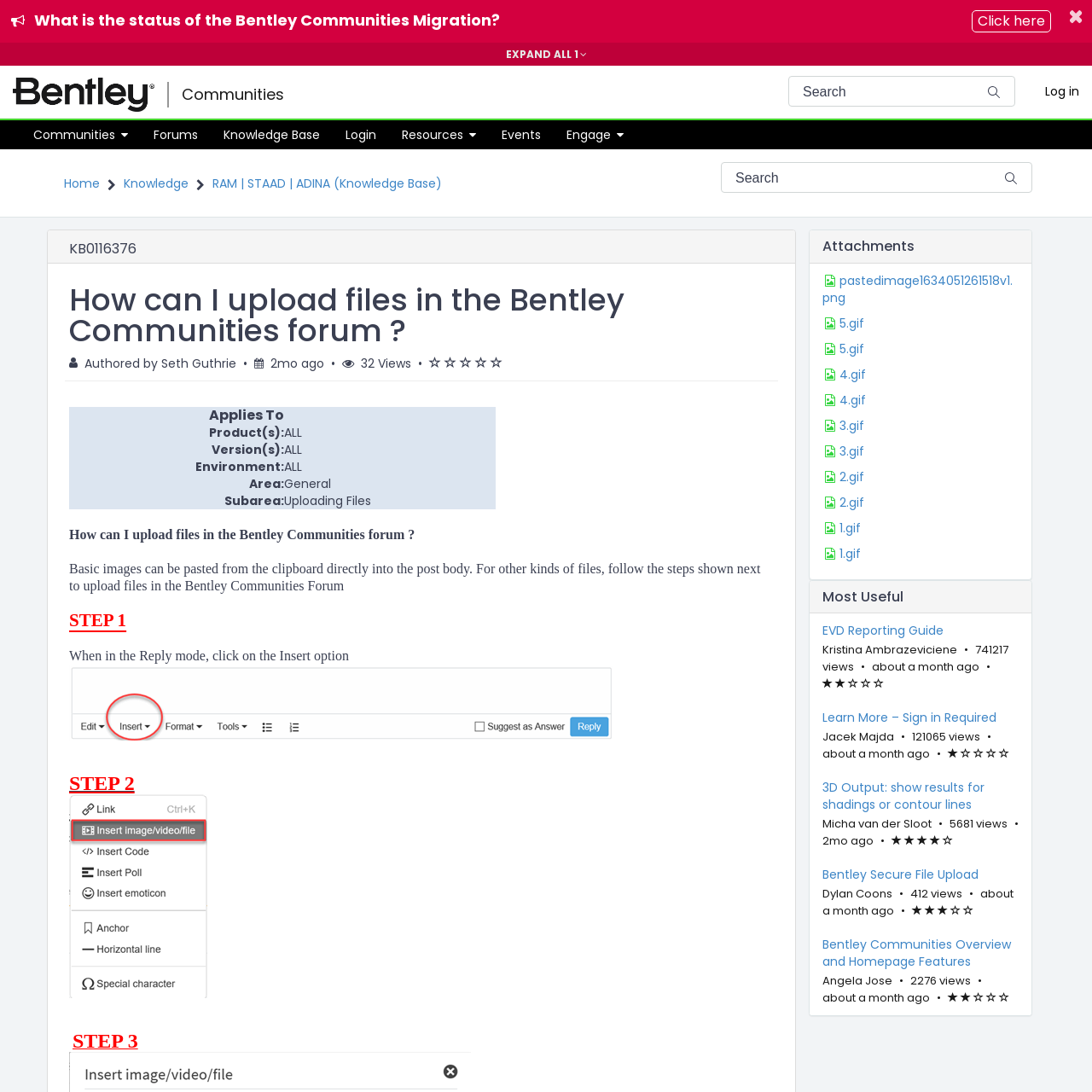Locate the bounding box coordinates of the element I should click to achieve the following instruction: "Search for something in the search bar".

[0.722, 0.07, 0.93, 0.098]